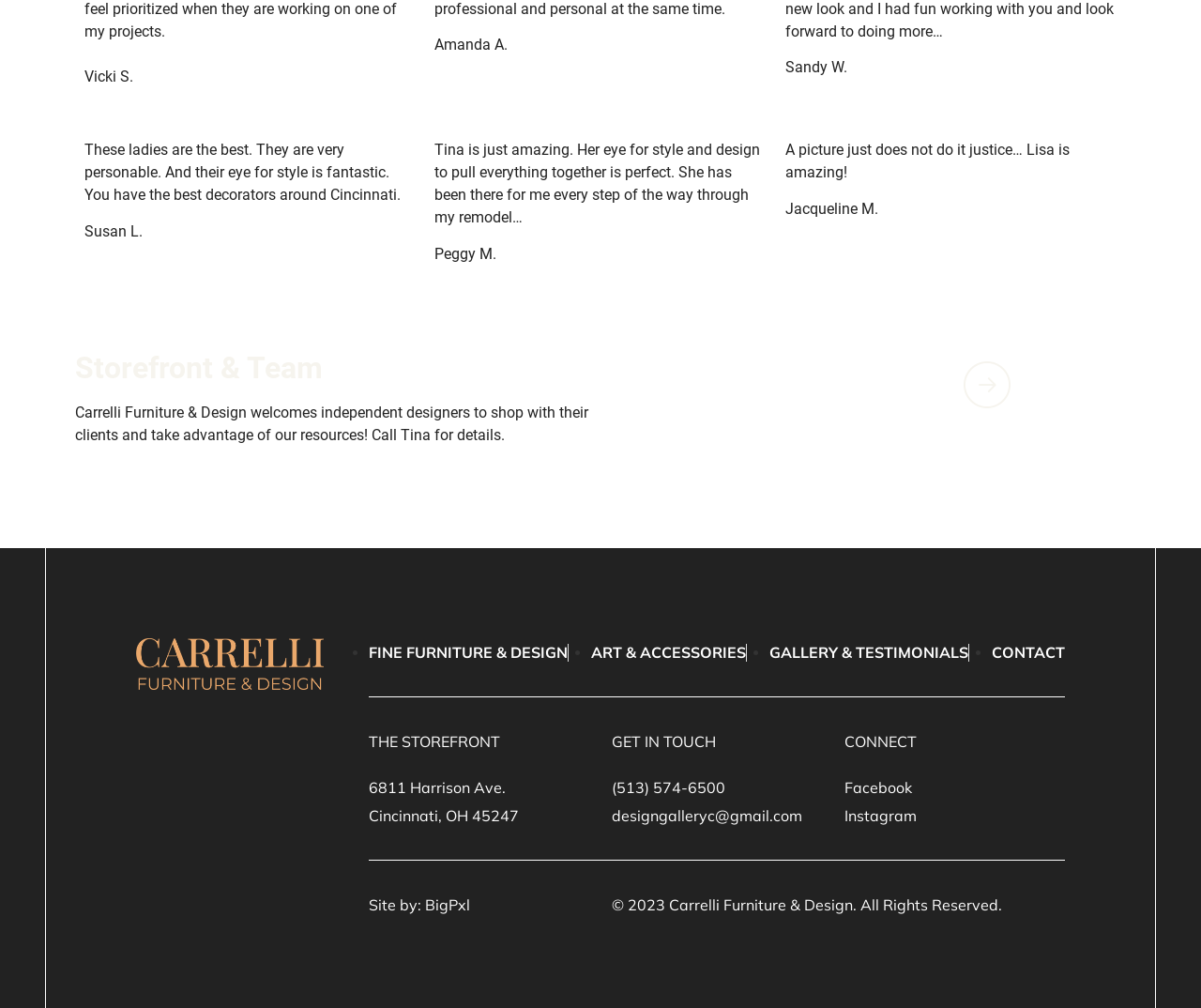Please determine the bounding box coordinates for the UI element described here. Use the format (top-left x, top-left y, bottom-right x, bottom-right y) with values bounded between 0 and 1: Facebook

[0.703, 0.772, 0.759, 0.791]